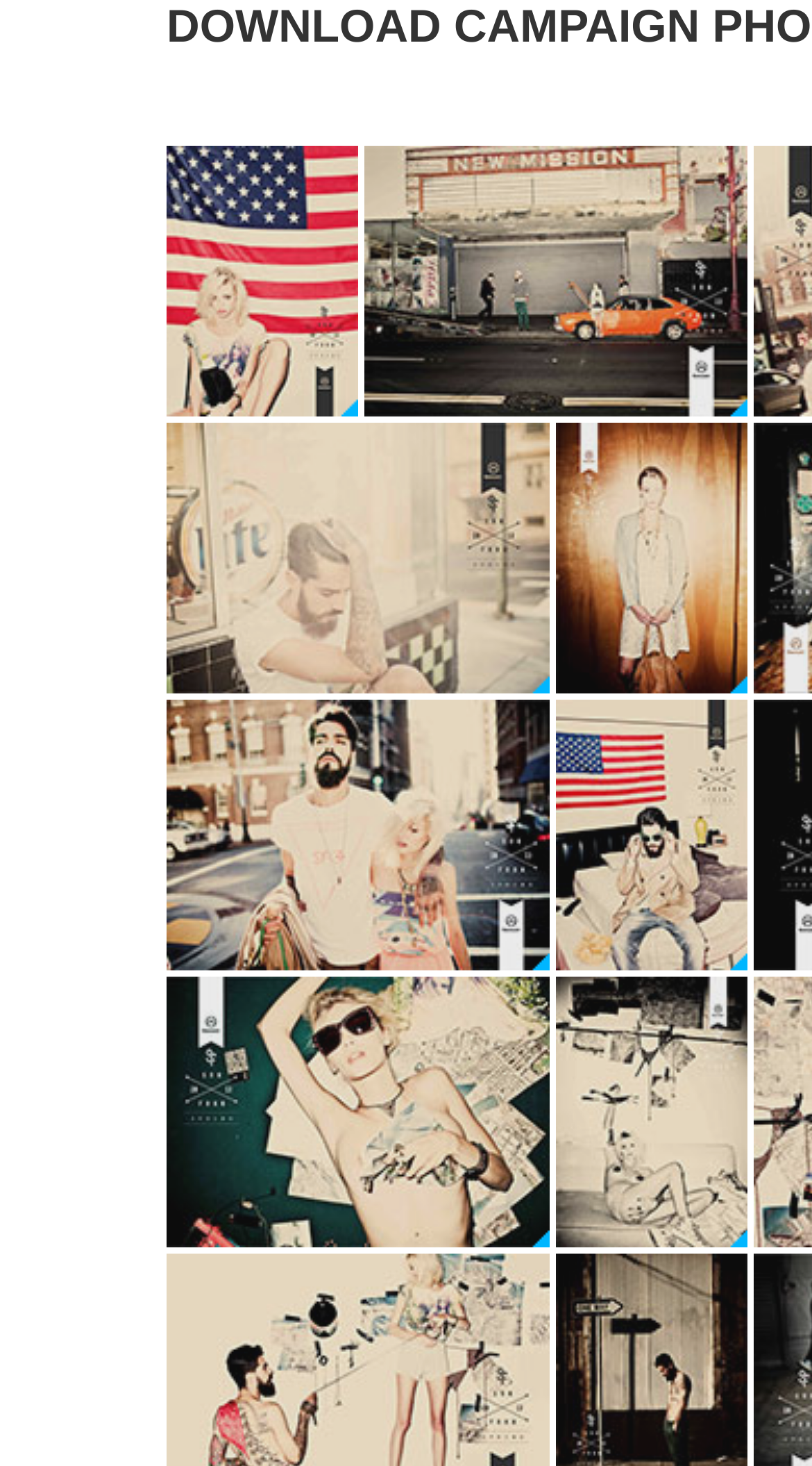Provide the bounding box coordinates for the area that should be clicked to complete the instruction: "Download high quality".

[0.205, 0.646, 0.677, 0.666]